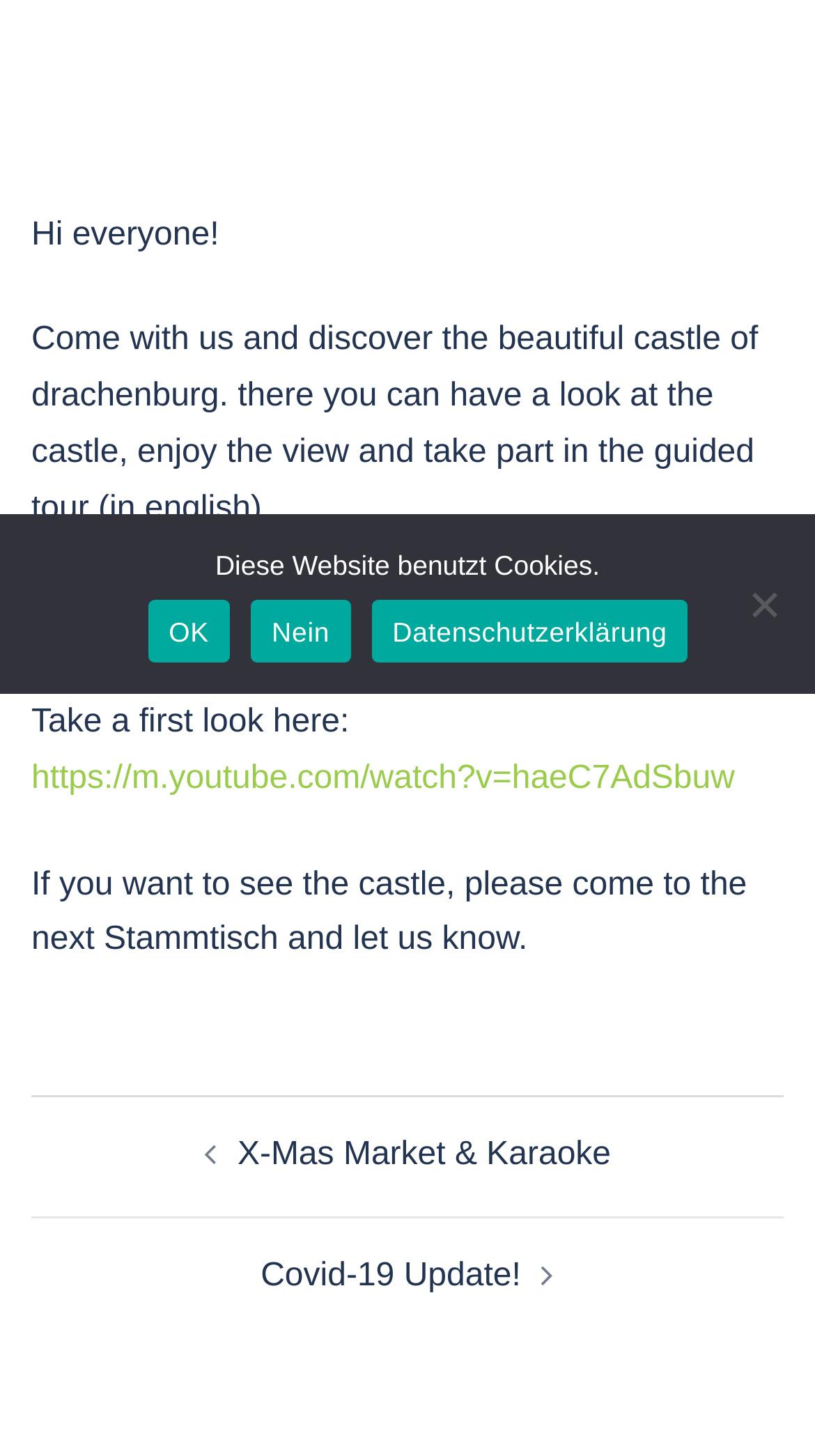Determine the bounding box coordinates for the HTML element described here: "Home".

None